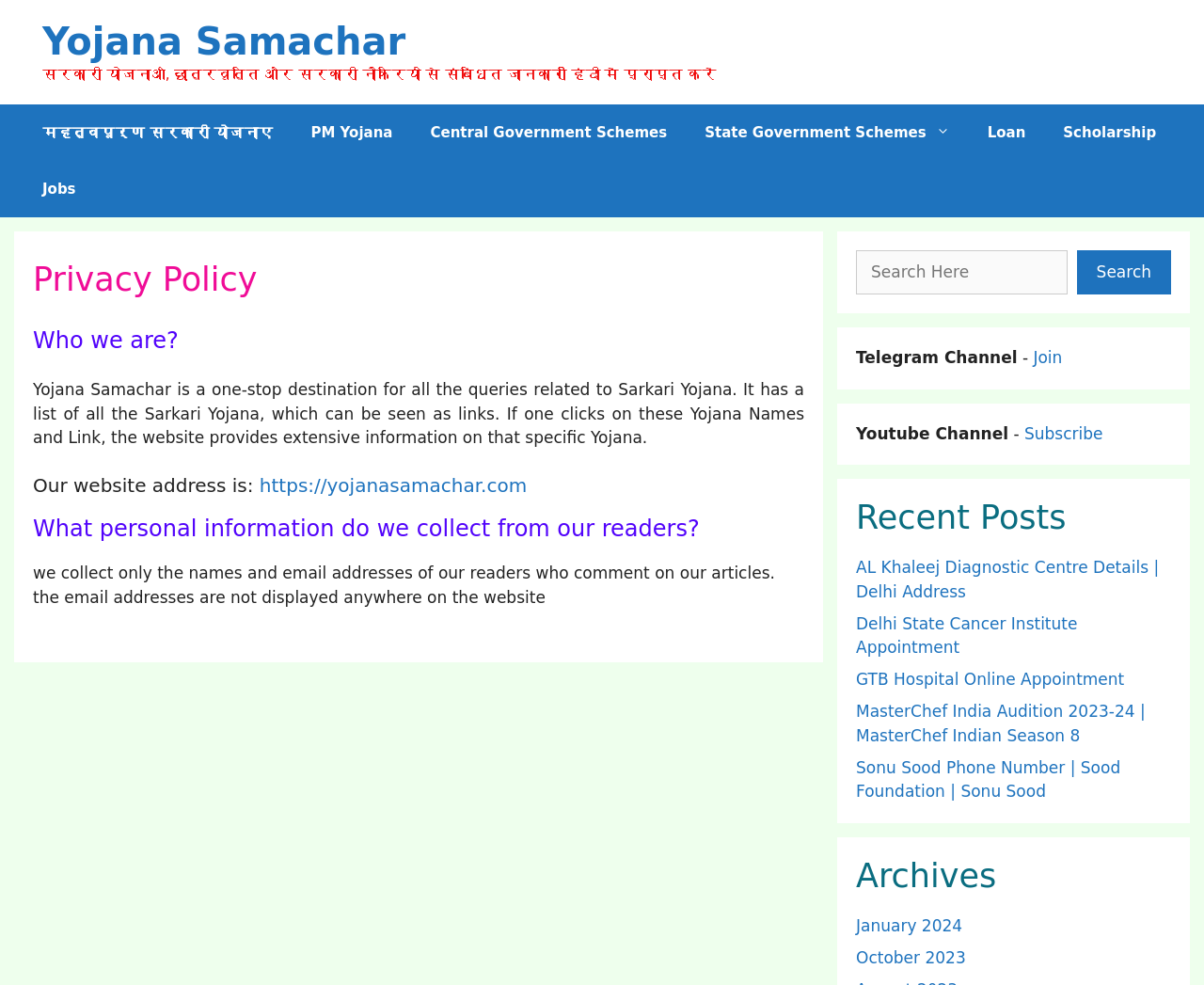Please find the bounding box coordinates of the clickable region needed to complete the following instruction: "Subscribe to the Youtube Channel". The bounding box coordinates must consist of four float numbers between 0 and 1, i.e., [left, top, right, bottom].

[0.851, 0.43, 0.916, 0.449]